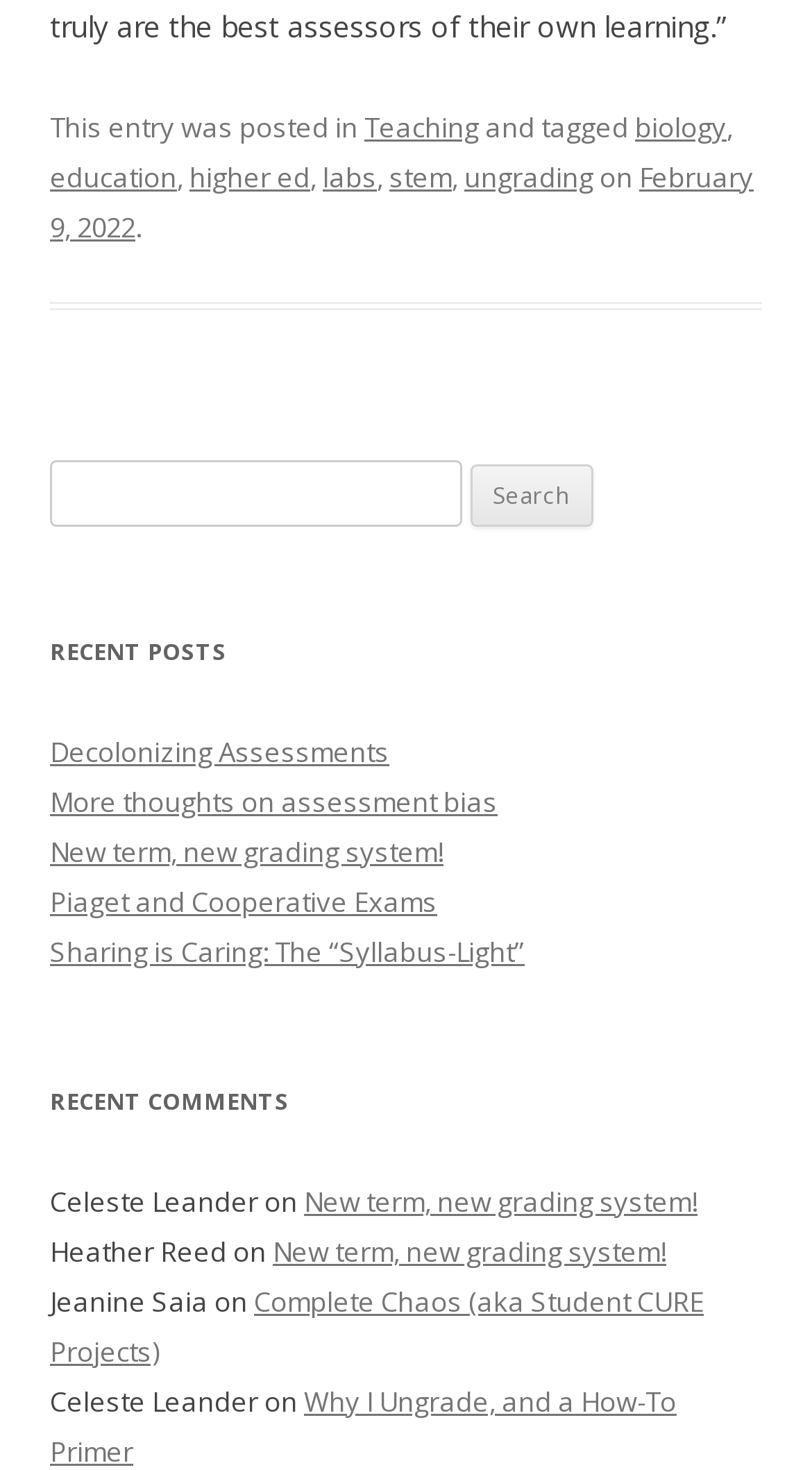Can you find the bounding box coordinates of the area I should click to execute the following instruction: "Read the 'Decolonizing Assessments' post"?

[0.062, 0.499, 0.479, 0.524]